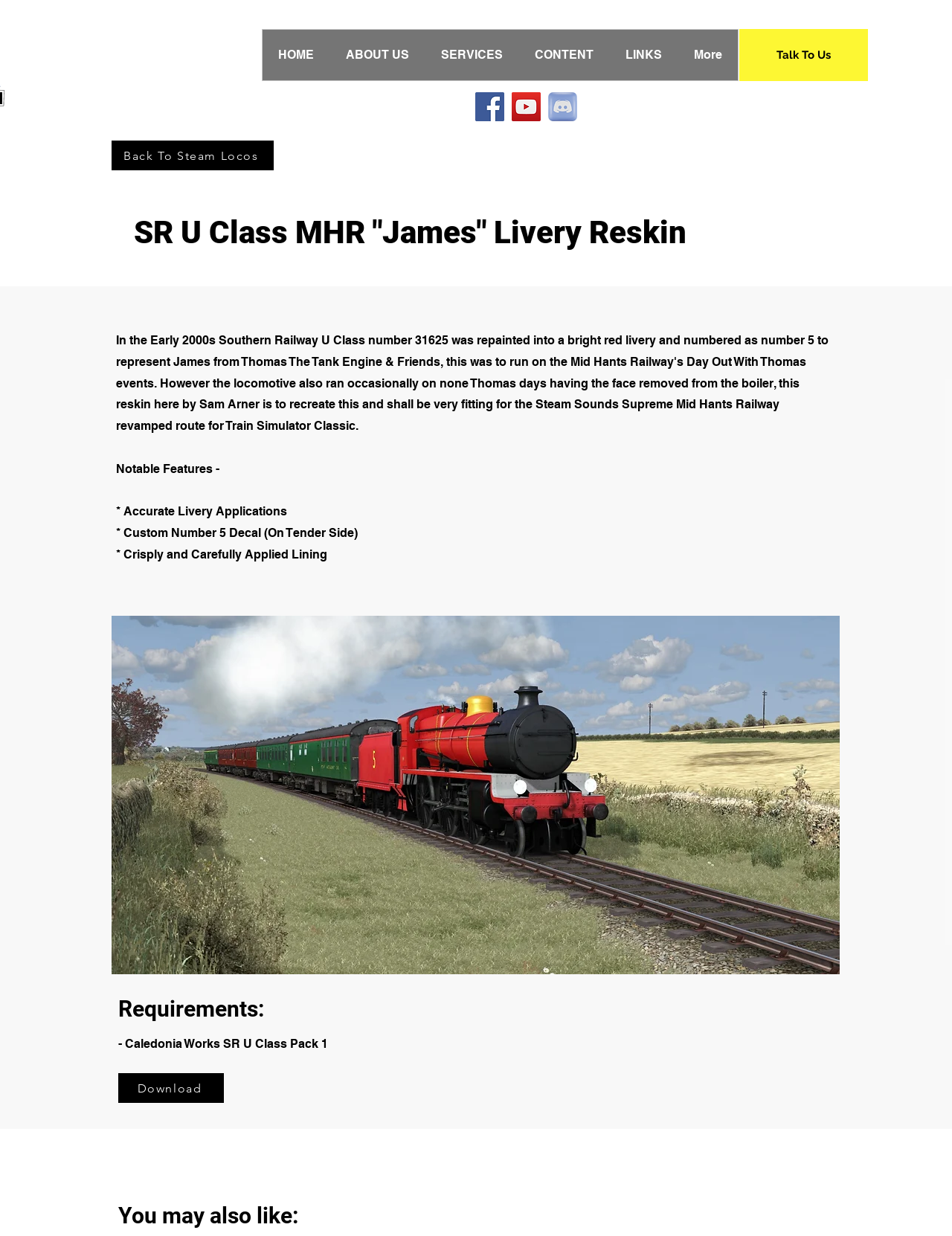Can you give a detailed response to the following question using the information from the image? What is required to use this livery reskin?

I found the answer by looking at the requirements section which lists '- Caledonia Works SR U Class Pack 1' as a necessary requirement to use this livery reskin.